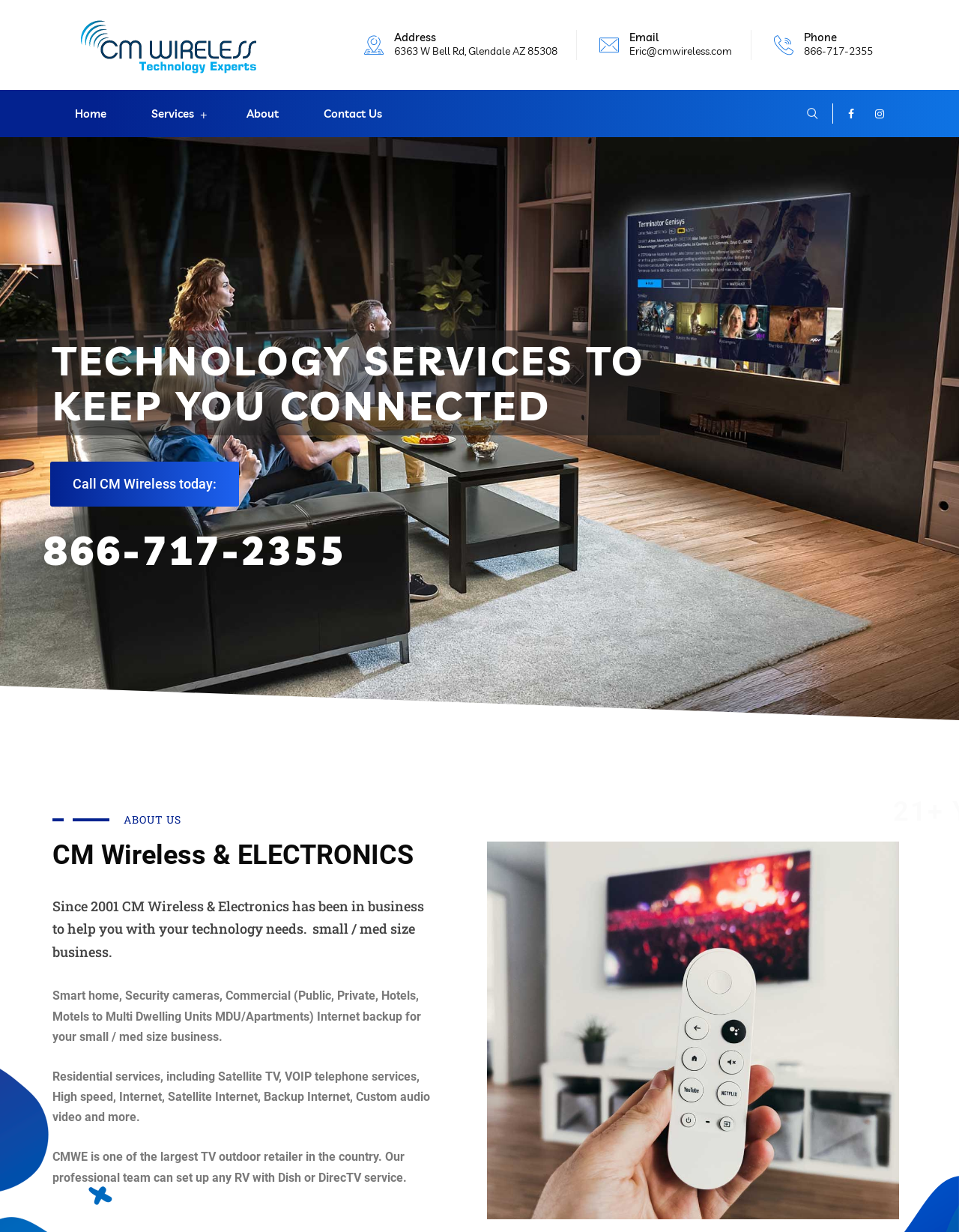What is the company's address?
Please look at the screenshot and answer using one word or phrase.

6363 W Bell Rd, Glendale AZ 85308